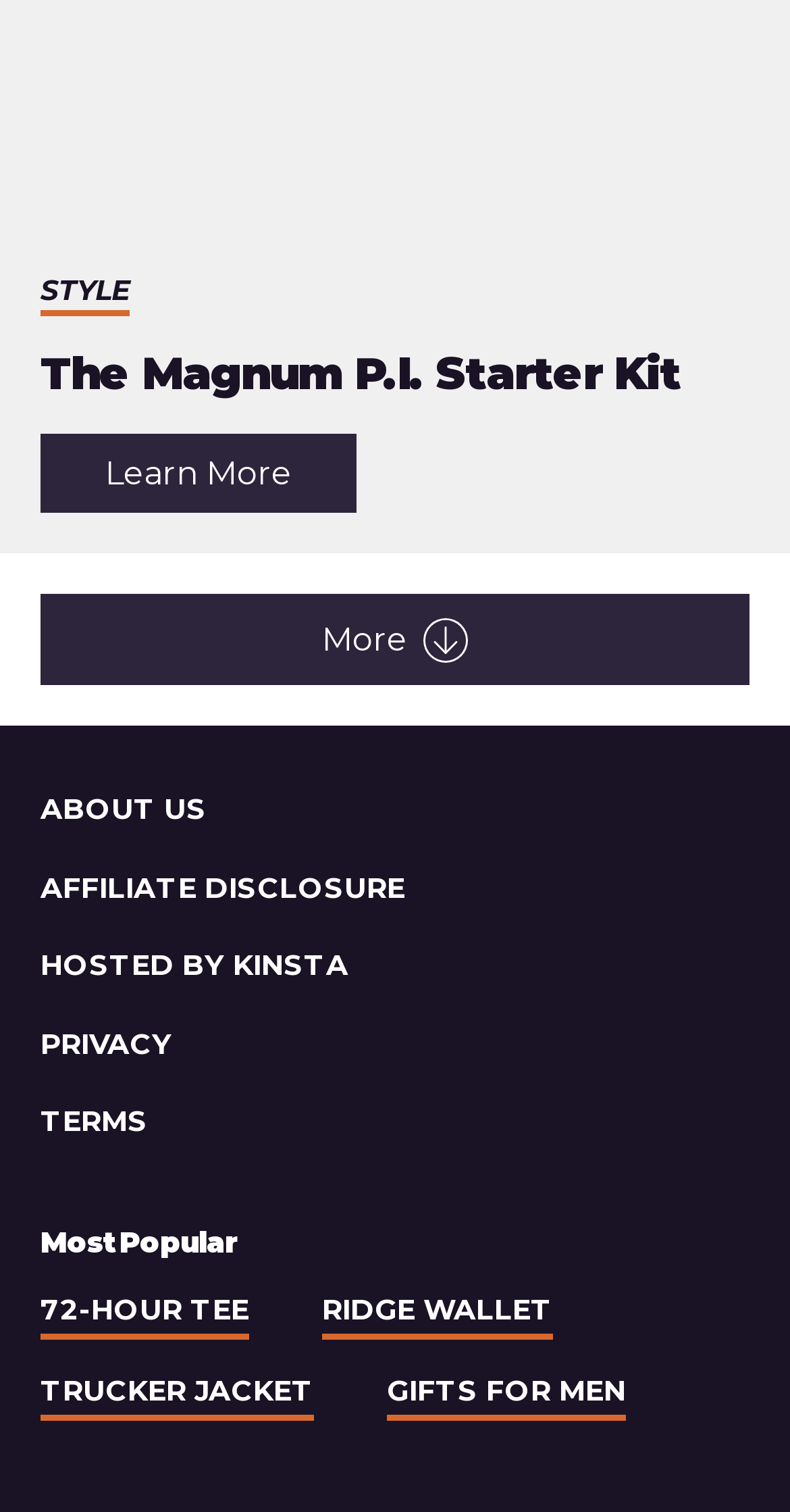Please identify the bounding box coordinates of the area I need to click to accomplish the following instruction: "Explore the Most Popular section".

[0.051, 0.81, 0.949, 0.834]